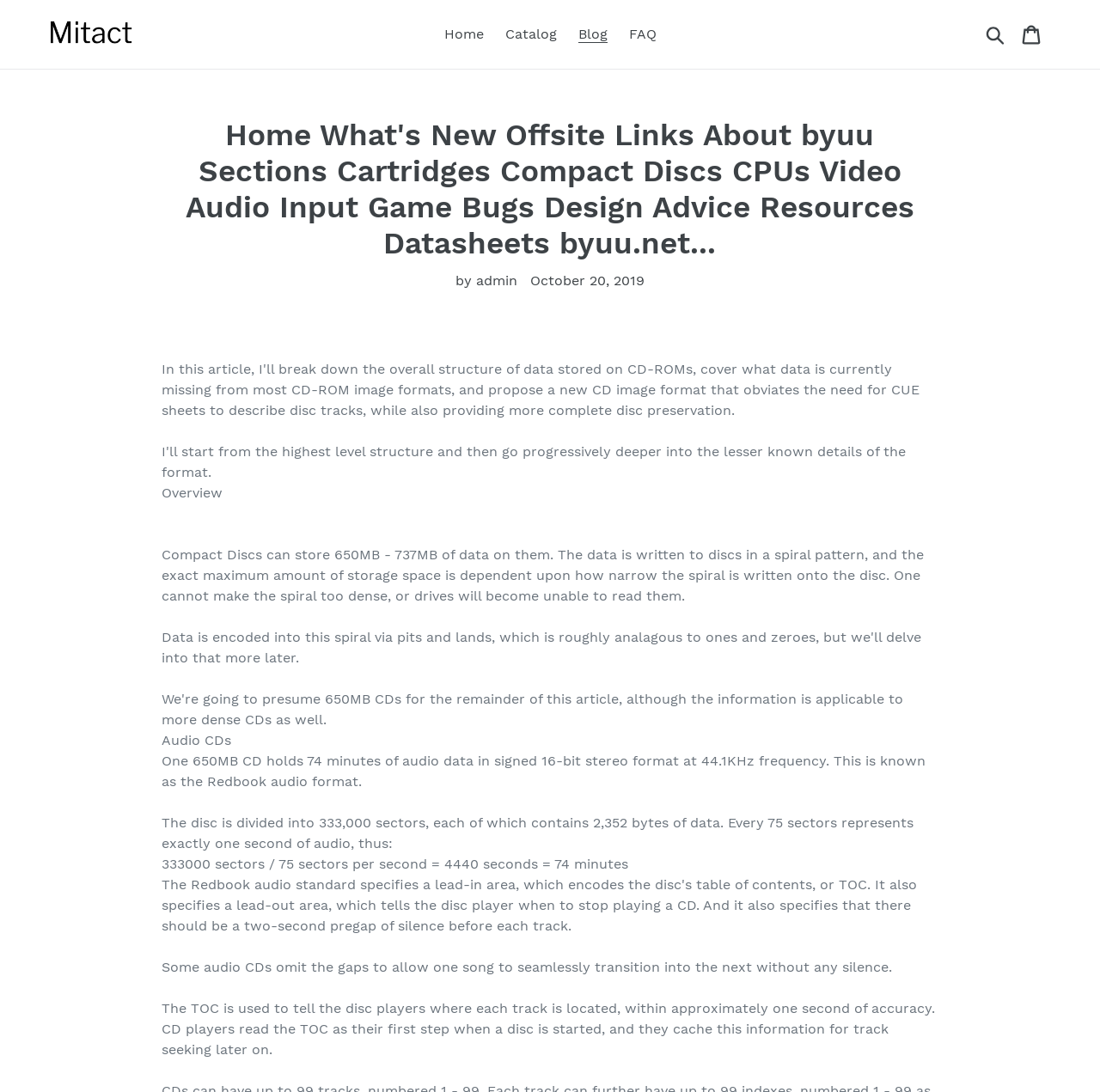Utilize the details in the image to give a detailed response to the question: How many minutes of audio can a 650MB CD hold?

As stated on the webpage, one 650MB CD holds 74 minutes of audio data in signed 16-bit stereo format at 44.1KHz frequency, which is known as the Redbook audio format.